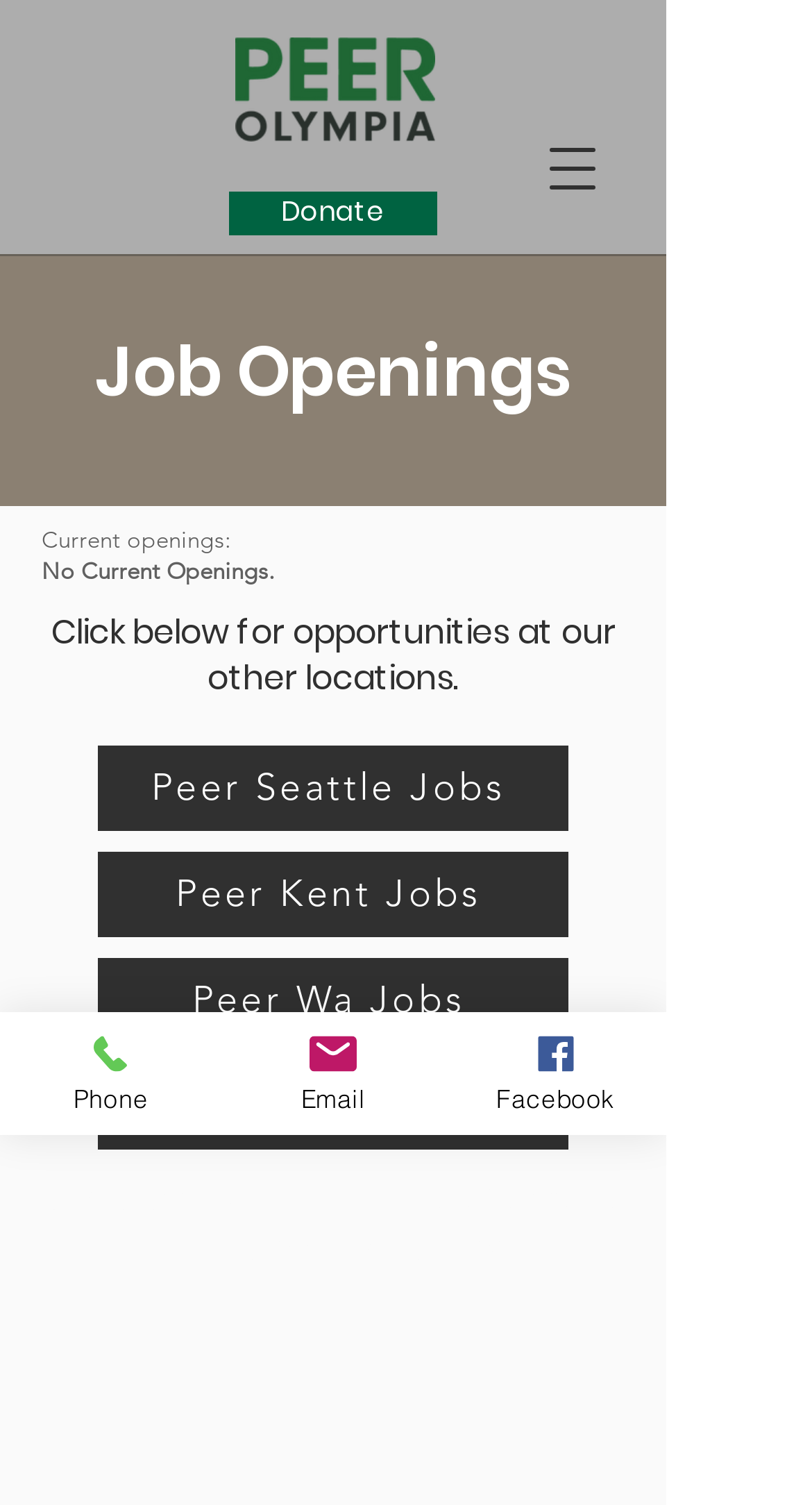Provide an in-depth caption for the contents of the webpage.

The webpage is a job listing page for Peer Olympia. At the top left, there is a logo of Peer Olympia, which is an image. Next to the logo, there is a link to donate. On the top right, there is a button to open a navigation menu. 

Below the top section, there is a heading that reads "Job Openings". Underneath, there is a static text that says "Current openings:", followed by another static text that says "No Current Openings." 

Further down, there is a heading that says "Click below for opportunities at our other locations." Below this heading, there are four links to job listings at other locations: Peer Seattle Jobs, Peer Kent Jobs, Peer Wa Jobs, and Peer Spokane Jobs. 

At the bottom of the page, there are three links to contact information: Phone, Email, and Facebook. Each of these links has an accompanying image. The Phone link is located at the bottom left, the Email link is in the middle, and the Facebook link is at the bottom right.